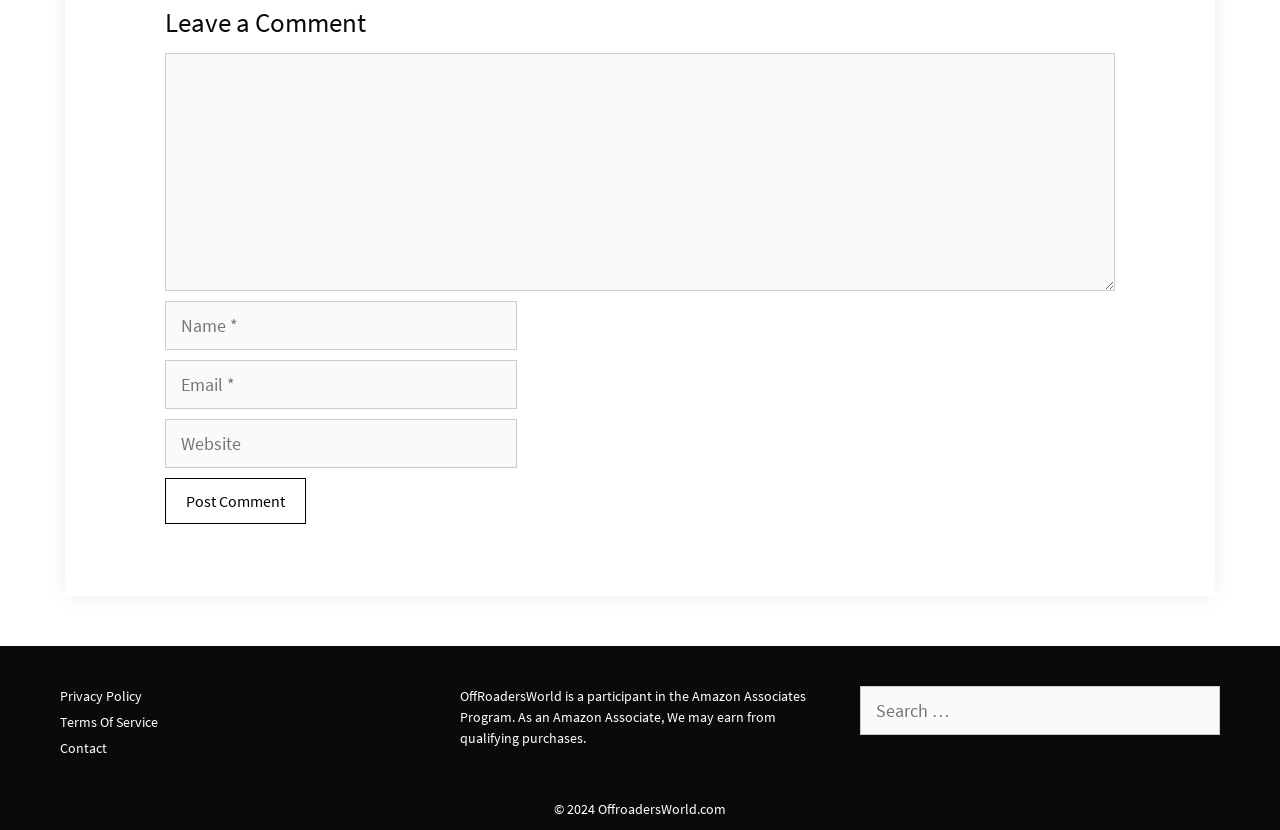Please specify the coordinates of the bounding box for the element that should be clicked to carry out this instruction: "read the privacy policy". The coordinates must be four float numbers between 0 and 1, formatted as [left, top, right, bottom].

[0.047, 0.828, 0.111, 0.849]